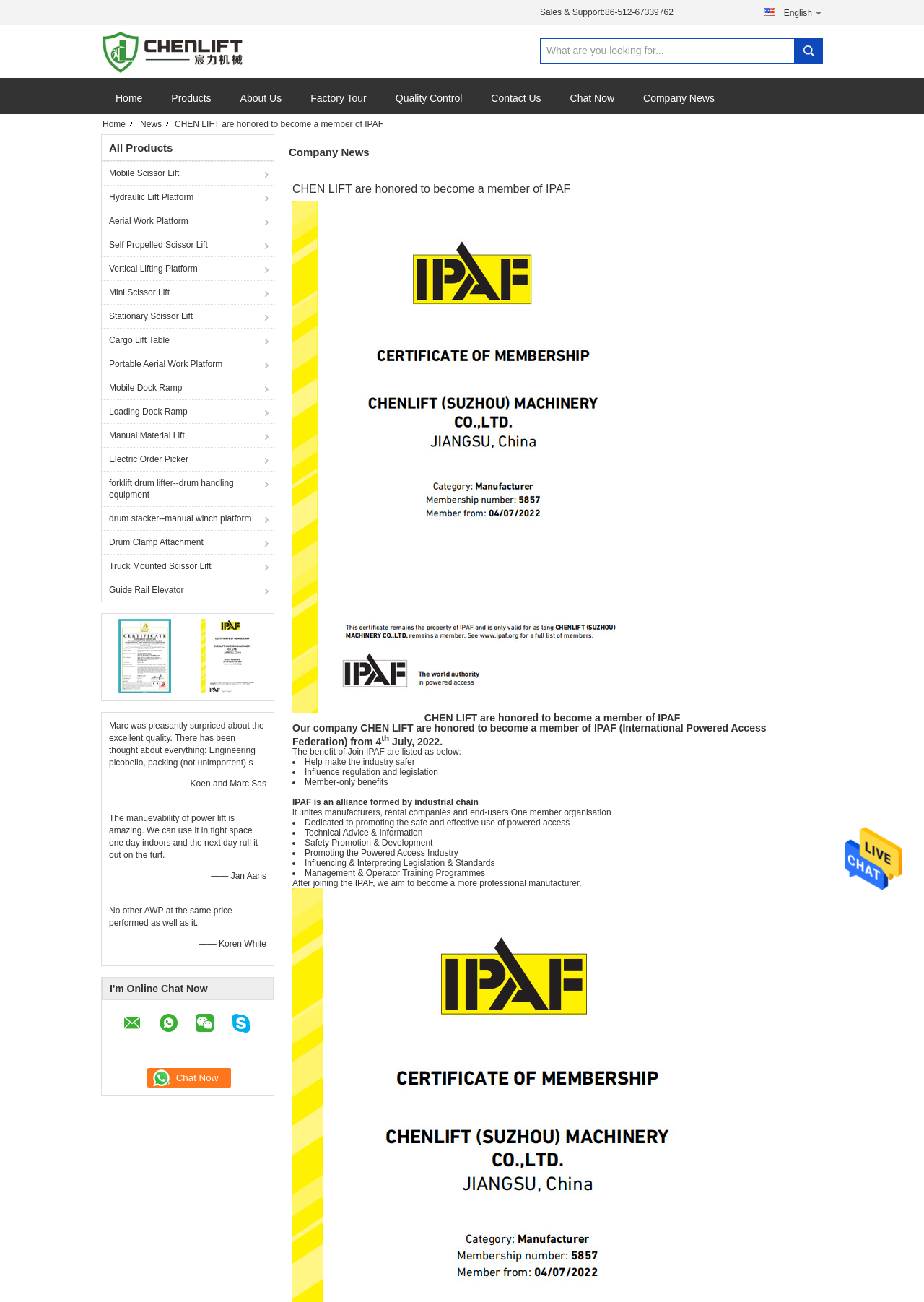Identify the bounding box coordinates of the clickable section necessary to follow the following instruction: "Go to home". The coordinates should be presented as four float numbers from 0 to 1, i.e., [left, top, right, bottom].

None